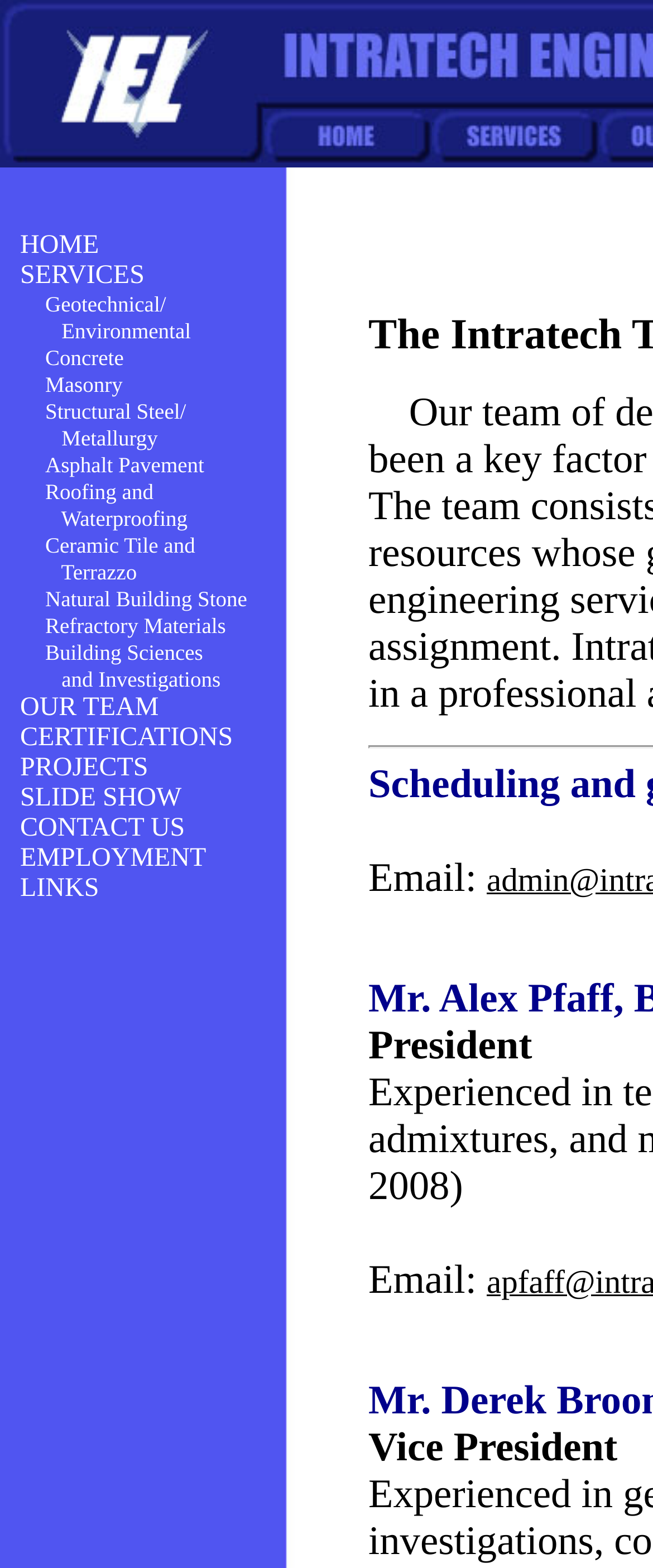Determine the bounding box coordinates of the clickable region to follow the instruction: "View the OUR TEAM page".

[0.031, 0.442, 0.243, 0.46]